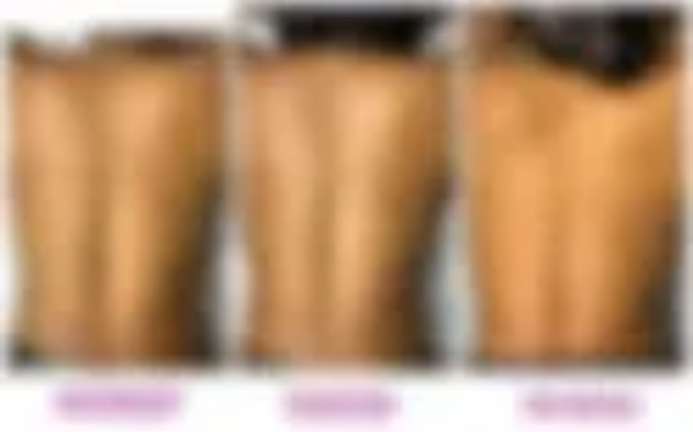Offer a detailed explanation of the image's components.

This image showcases the transformative effects of chemical peel treatments specifically tailored for ethnic skin. It features a series of three side-by-side comparisons, illustrating the skin's evolution before, during, and after the treatment. The leftmost image displays the skin's initial condition, which may include signs of hyperpigmentation or uneven texture. The middle image demonstrates the results of an intermediate treatment phase, where some improvements in skin tone and texture are evident. Finally, the rightmost image highlights the post-treatment results, showcasing a healthier, clearer complexion with reduced imperfections. Each stage emphasizes the benefits of chemical peels, including increased cell turnover and the enhancement of natural radiance, making it a valuable option for individuals seeking skin rejuvenation.